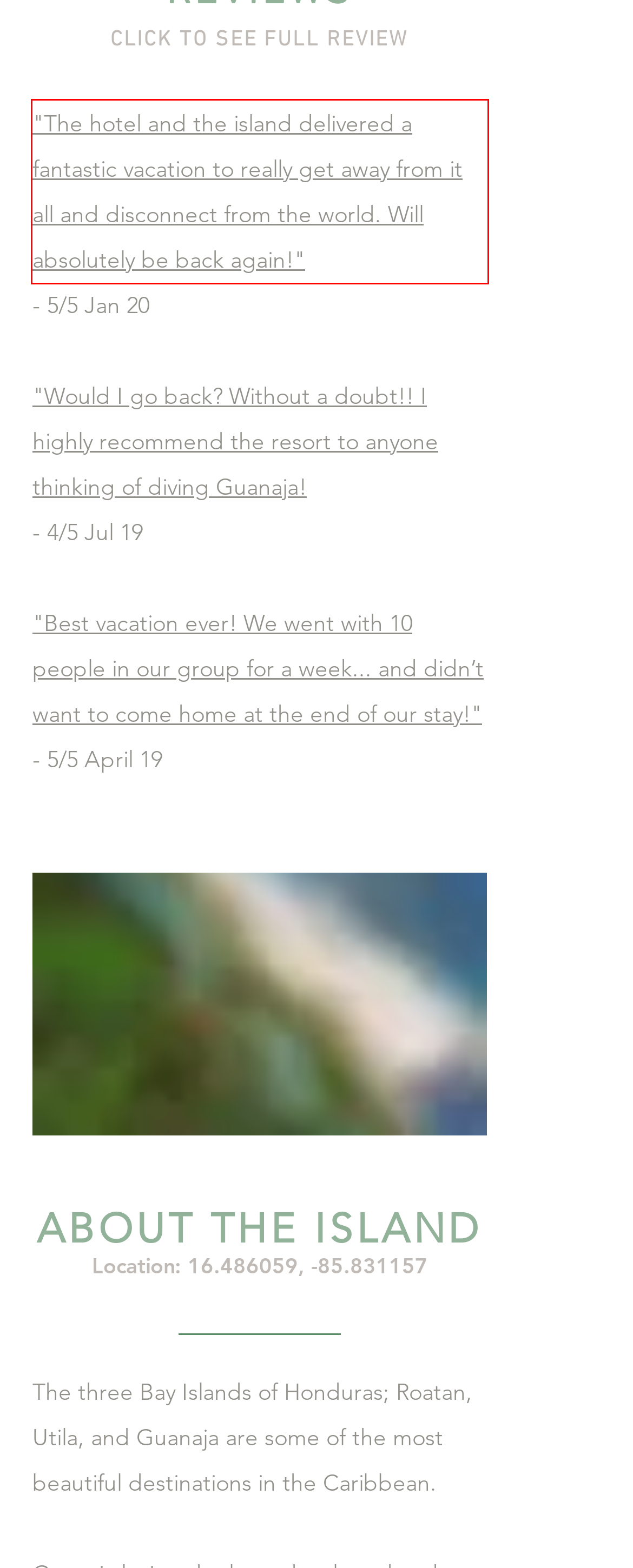Using OCR, extract the text content found within the red bounding box in the given webpage screenshot.

"The hotel and the island delivered a fantastic vacation to really get away from it all and disconnect from the world. Will absolutely be back again!"